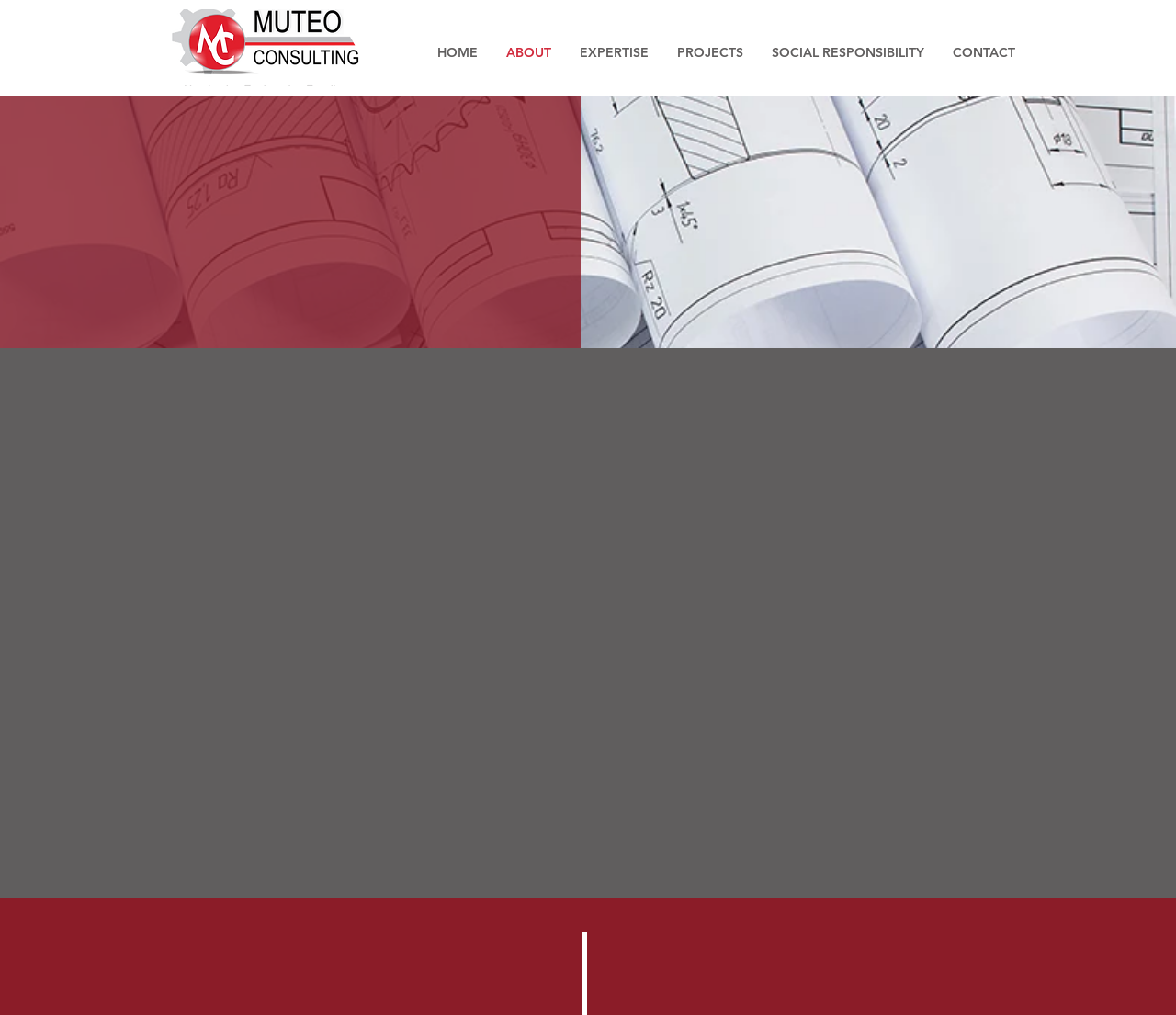Please provide a one-word or phrase answer to the question: 
What is the title of the section below the 'ABOUT US' heading?

MANAGEMENT TEAM